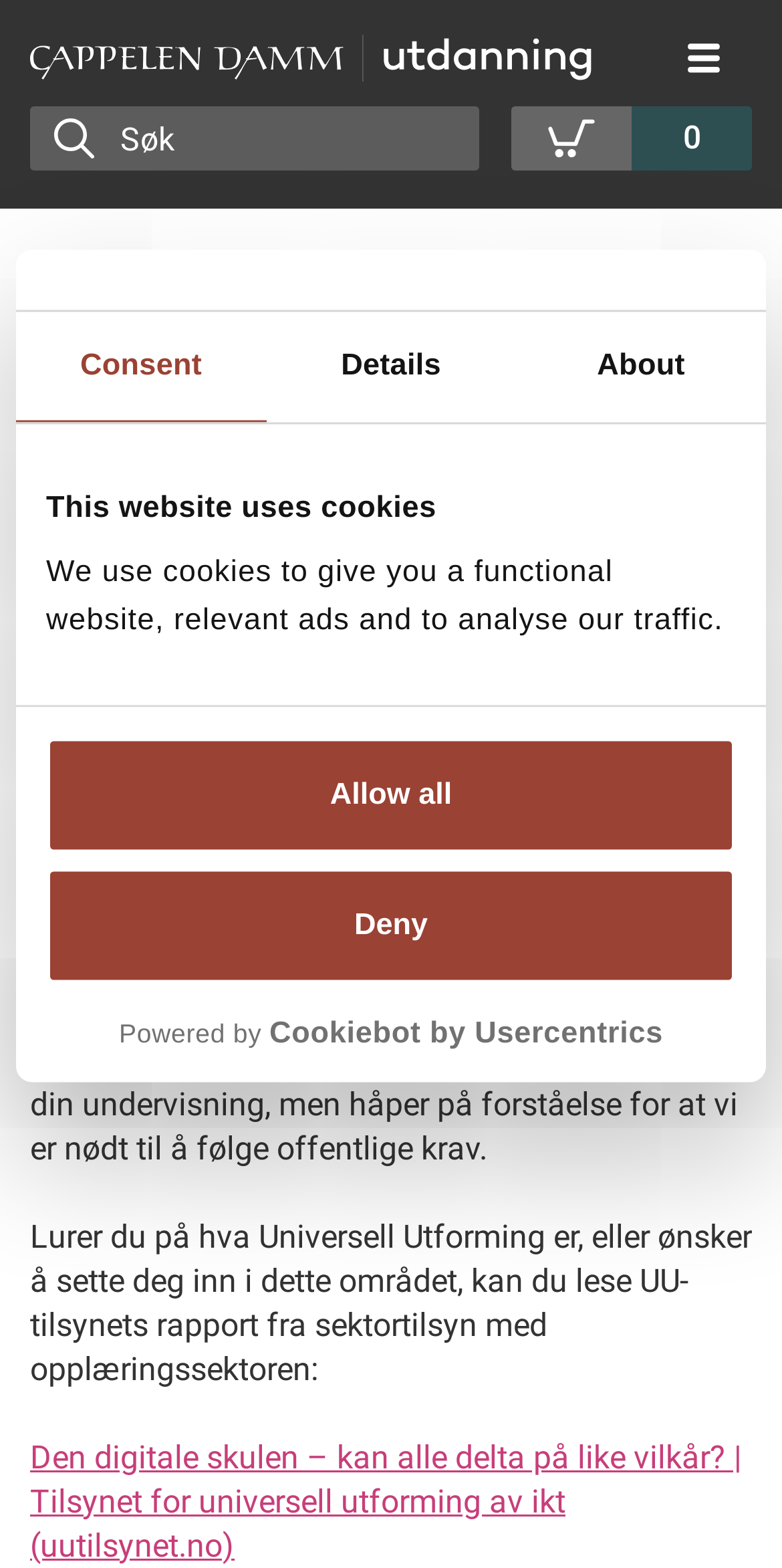Summarize the webpage with a detailed and informative caption.

The webpage appears to be a notification page from Cappelen Damm Utdanning, a Norwegian educational institution. At the top, there is a logo link that opens in a new window, accompanied by the text "Powered by" and "Cookiebot by Usercentrics". 

Below the logo, there is a search bar with a search button and a "Meny" button with a hamburger icon. To the right of the search bar, there is a disabled "Handlekurv" (shopping cart) button with a cart icon.

The main content of the page is a notification that the website is no longer available, with a heading "Nettstedet er ikke lenger tilgjengelig" (The website is no longer available). The notification explains that the institution is constantly developing new and updated educational resources, but this means that some older resources become outdated or no longer meet the requirements for Universal Design (WCAG). The text apologizes for any inconvenience this may cause and provides a link to a report from the Universal Design supervision agency.

At the bottom of the page, there is a cookie consent dialog with three tabs: "Consent", "Details", and "About". The "Consent" tab is selected by default and displays a message about the website's use of cookies, with buttons to "Deny" or "Allow all" cookies.